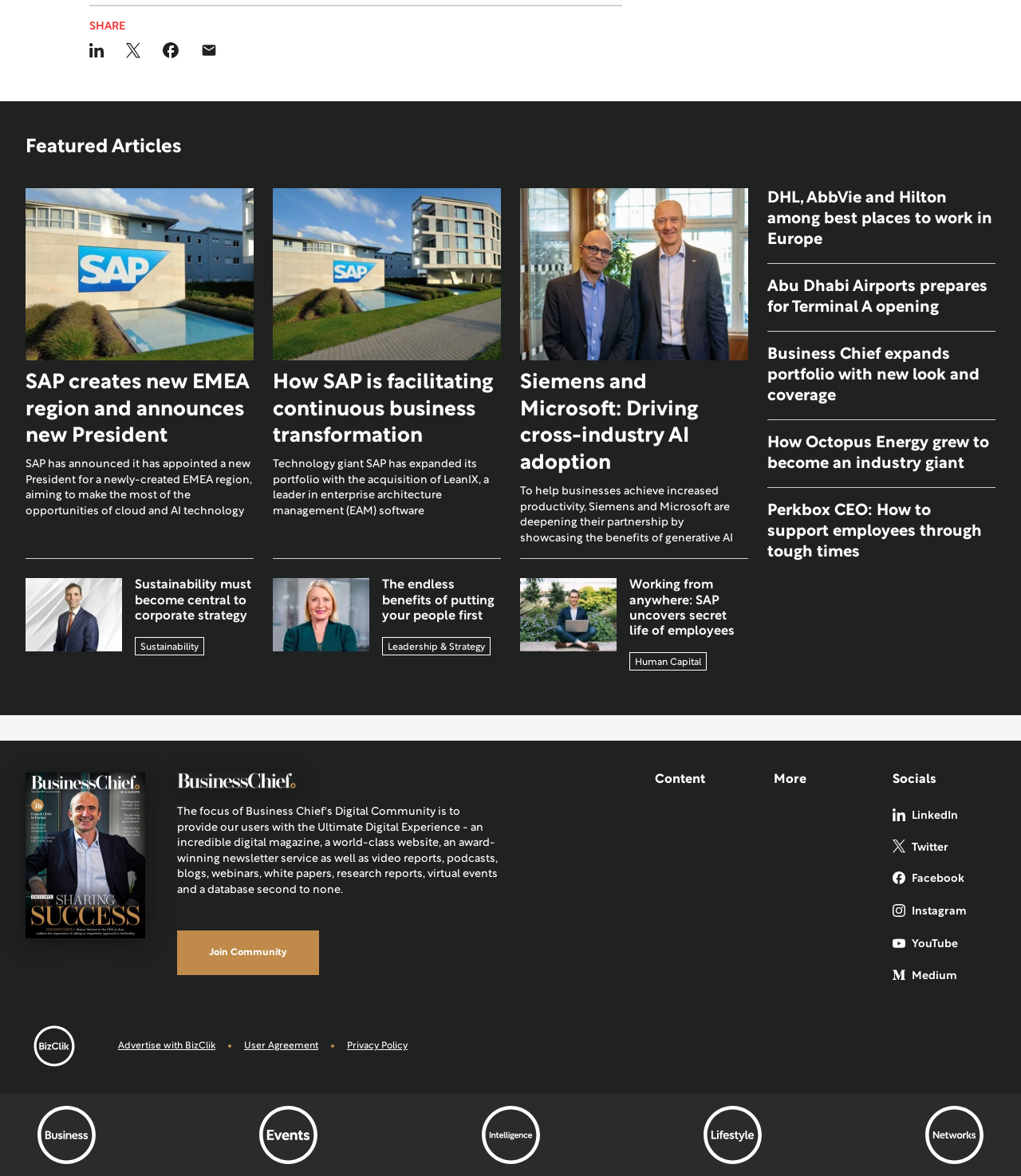Provide the bounding box coordinates of the area you need to click to execute the following instruction: "Read about how to set up internet on Samsung smart TV".

None